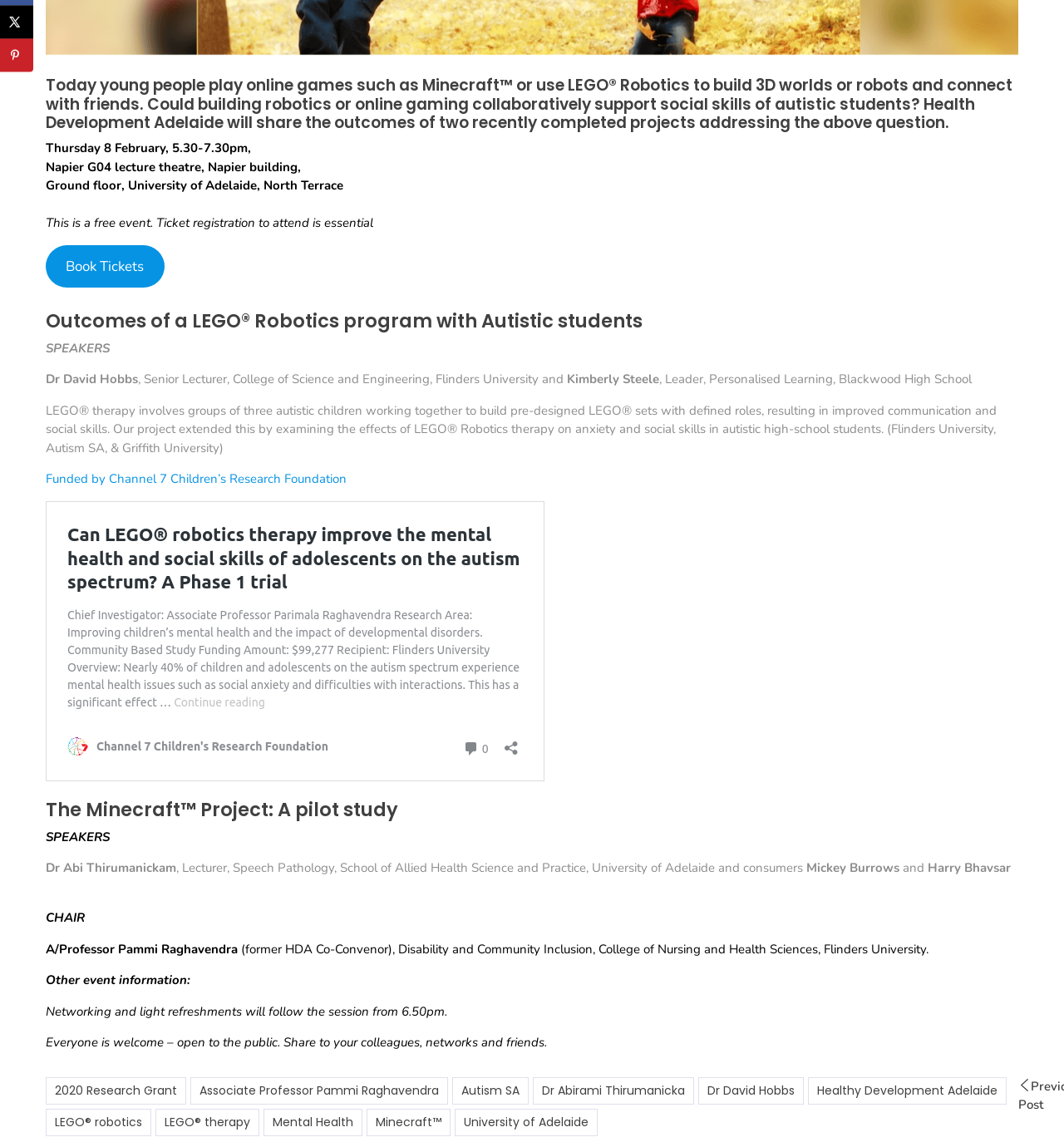Predict the bounding box of the UI element that fits this description: "hello@mojcaambroz.com".

None